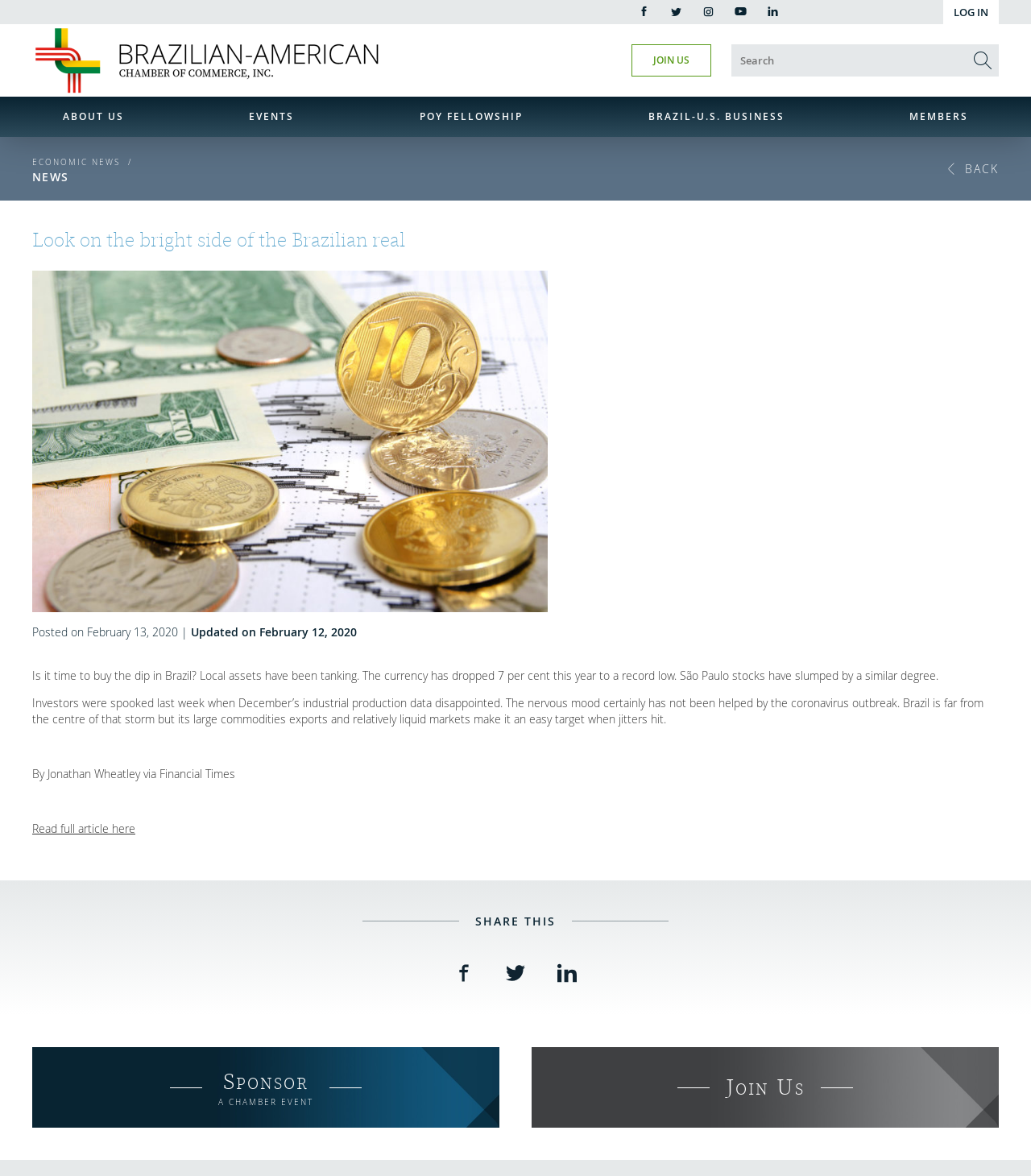Please determine the bounding box coordinates of the section I need to click to accomplish this instruction: "Read full article here".

[0.031, 0.698, 0.131, 0.711]